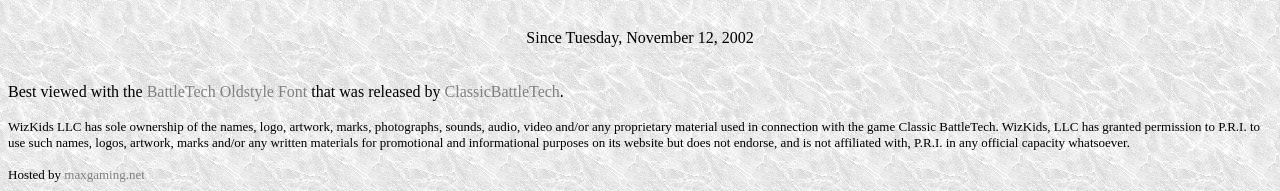Please provide a one-word or phrase answer to the question: 
What is the date mentioned on the webpage?

November 12, 2002